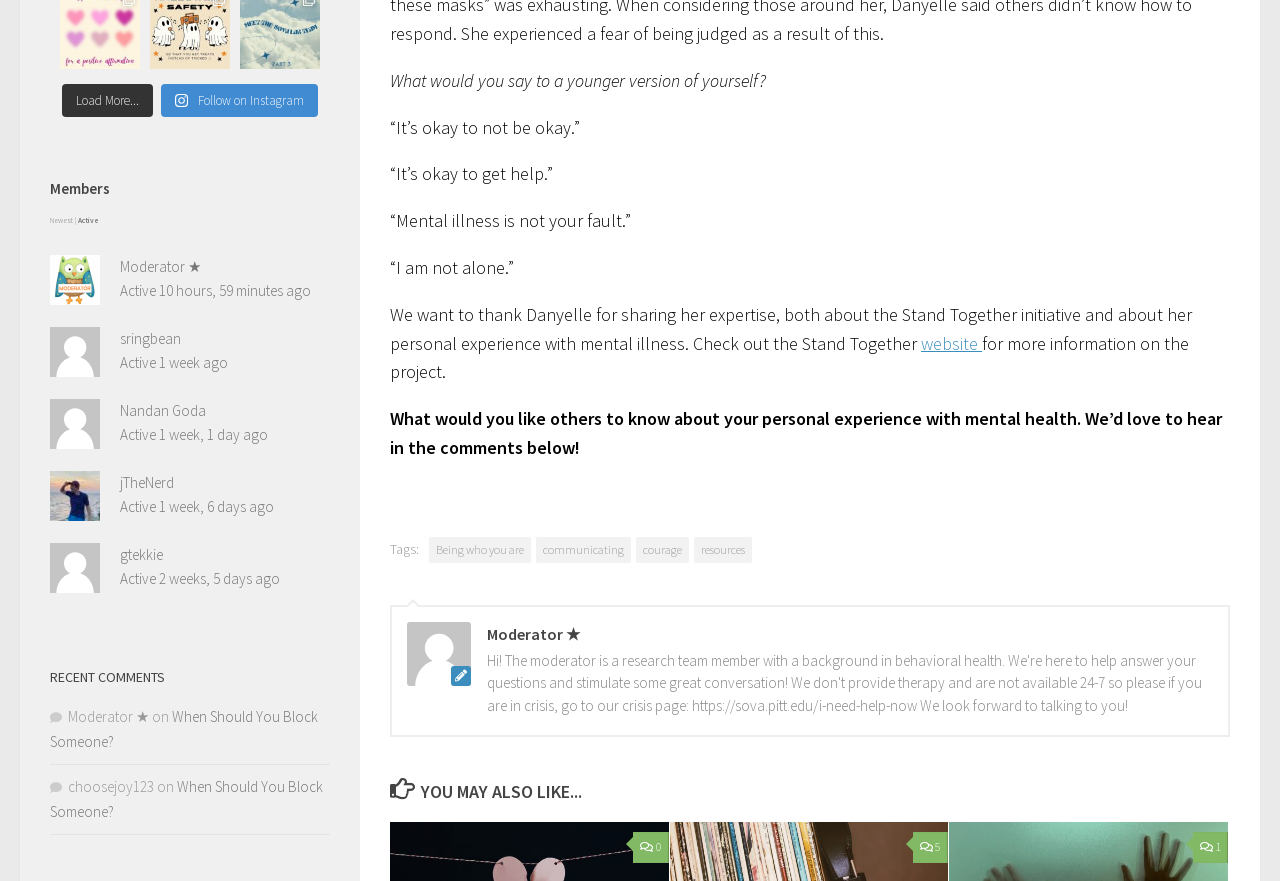What is the purpose of the 'Load More...' button?
Please provide a comprehensive and detailed answer to the question.

The 'Load More...' button is displayed at the bottom of the webpage, suggesting that it is used to load more content, such as comments or posts, when clicked.